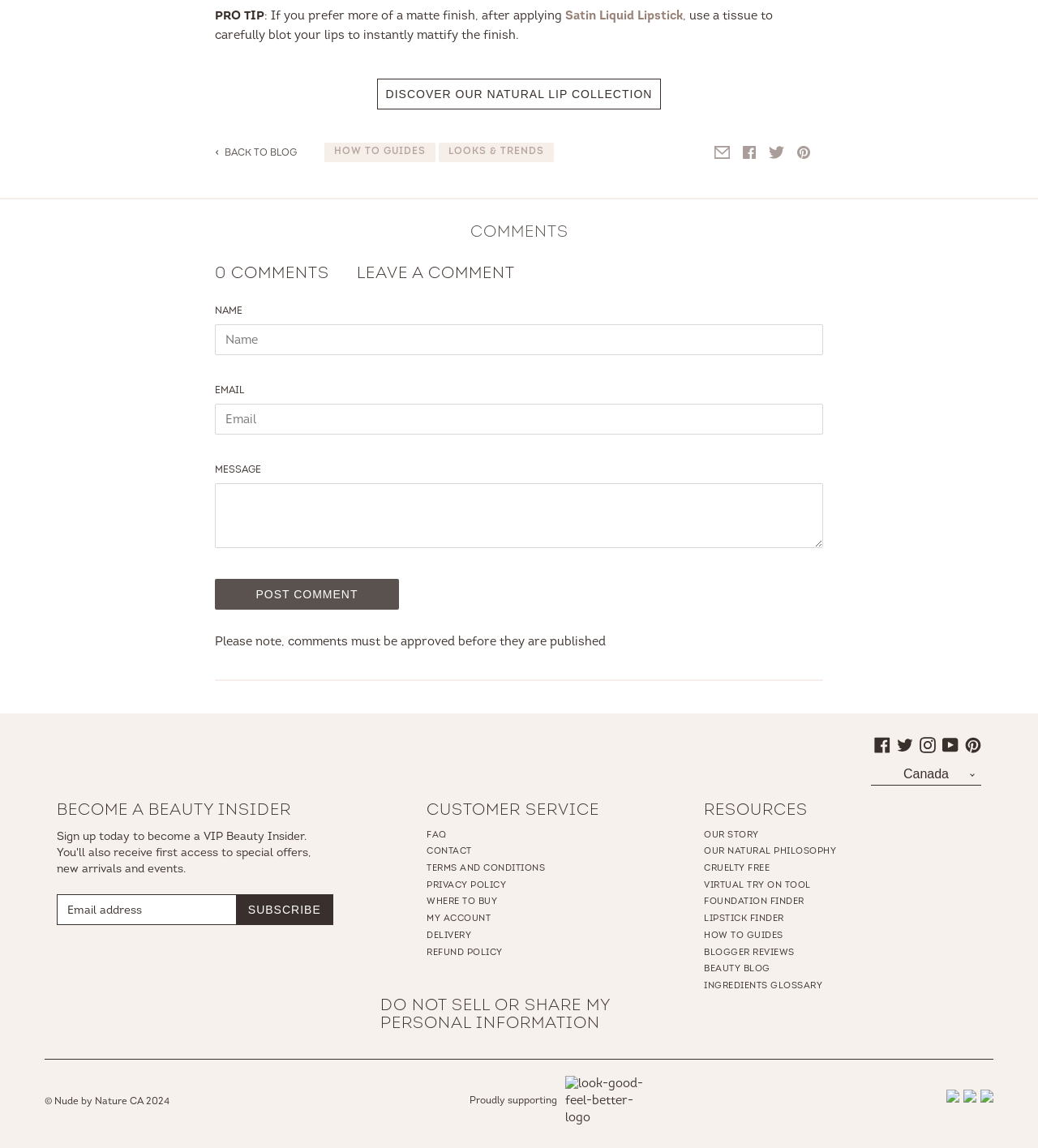Please identify the bounding box coordinates of the element I need to click to follow this instruction: "Click on the 'POST COMMENT' button".

[0.207, 0.504, 0.384, 0.531]